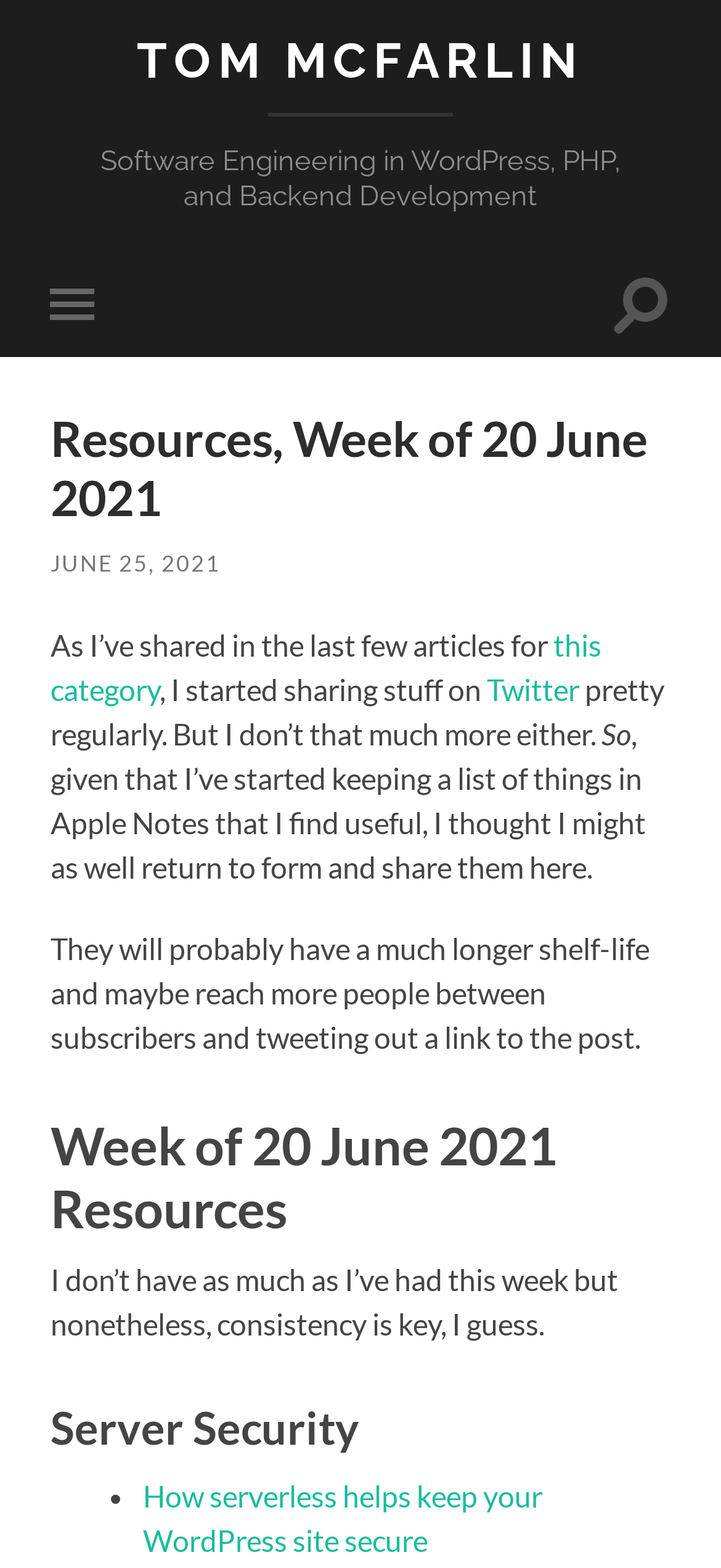Describe all the significant parts and information present on the webpage.

The webpage is a blog post titled "Resources, Week of 20 June 2021" by Tom McFarlin. At the top, there is a link to the author's name, "TOM MCFARLIN", and a brief description of the blog's focus, "Software Engineering in WordPress, PHP, and Backend Development". 

On the top right, there are two buttons, "Toggle mobile menu" and "Toggle search field". Below these buttons, there is a heading that repeats the title of the blog post. 

The main content of the blog post starts with a brief introduction, where the author explains that they have been sharing resources on Twitter and have decided to share them on the blog as well. The introduction is followed by a list of resources, categorized by topic. 

The first category is "Week of 20 June 2021 Resources", which has a subcategory "Server Security". Under "Server Security", there is a single list item, a link to an article titled "How serverless helps keep your WordPress site secure". 

Throughout the page, there are several links to other articles and websites, including Twitter. The text is organized into paragraphs and headings, making it easy to read and navigate.